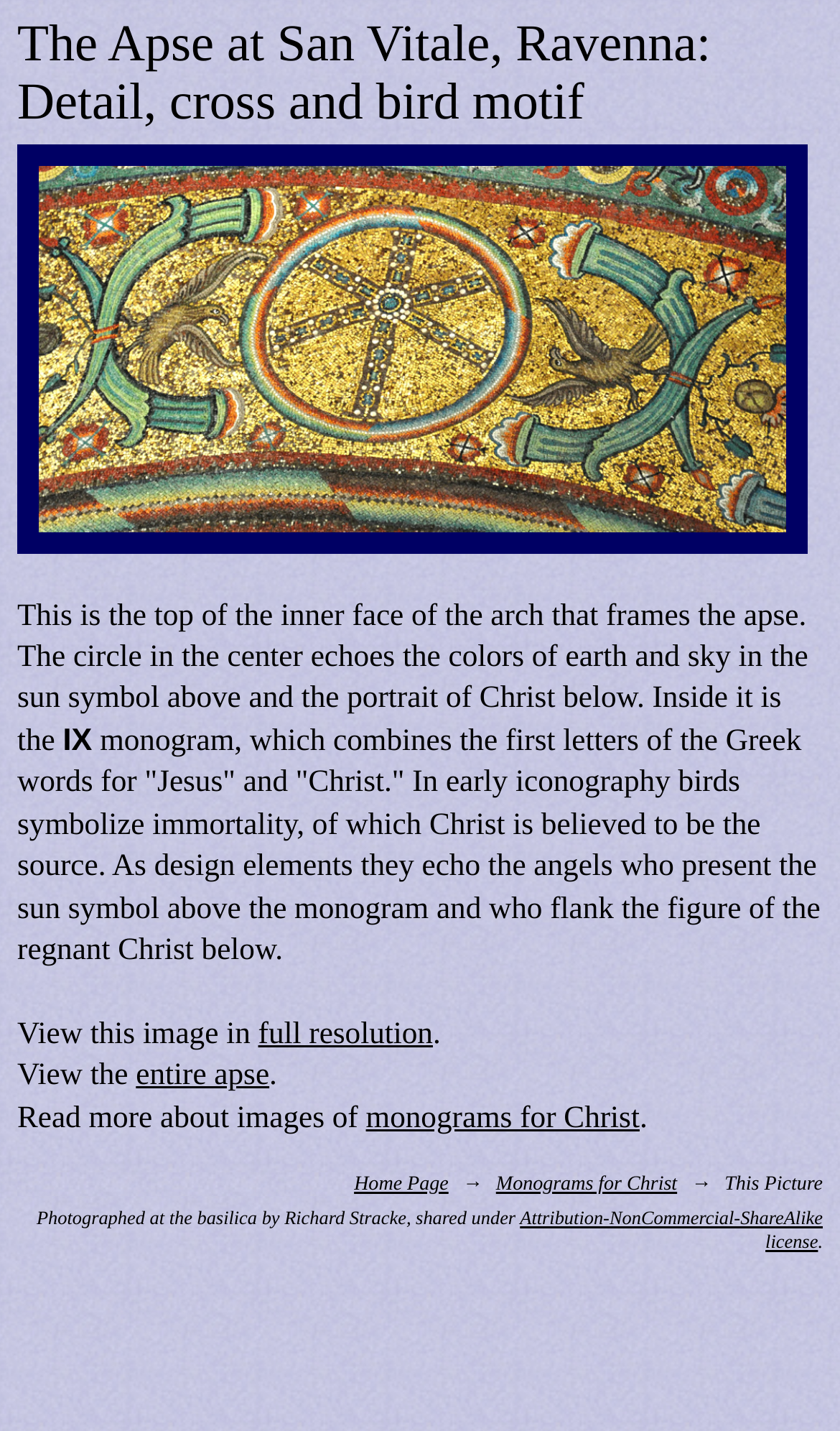What is the subject of the image?
Please answer the question as detailed as possible based on the image.

Based on the image and the surrounding text, it appears that the subject of the image is a cross and bird motif, which is a detail from the apse of San Vitale in Ravenna.